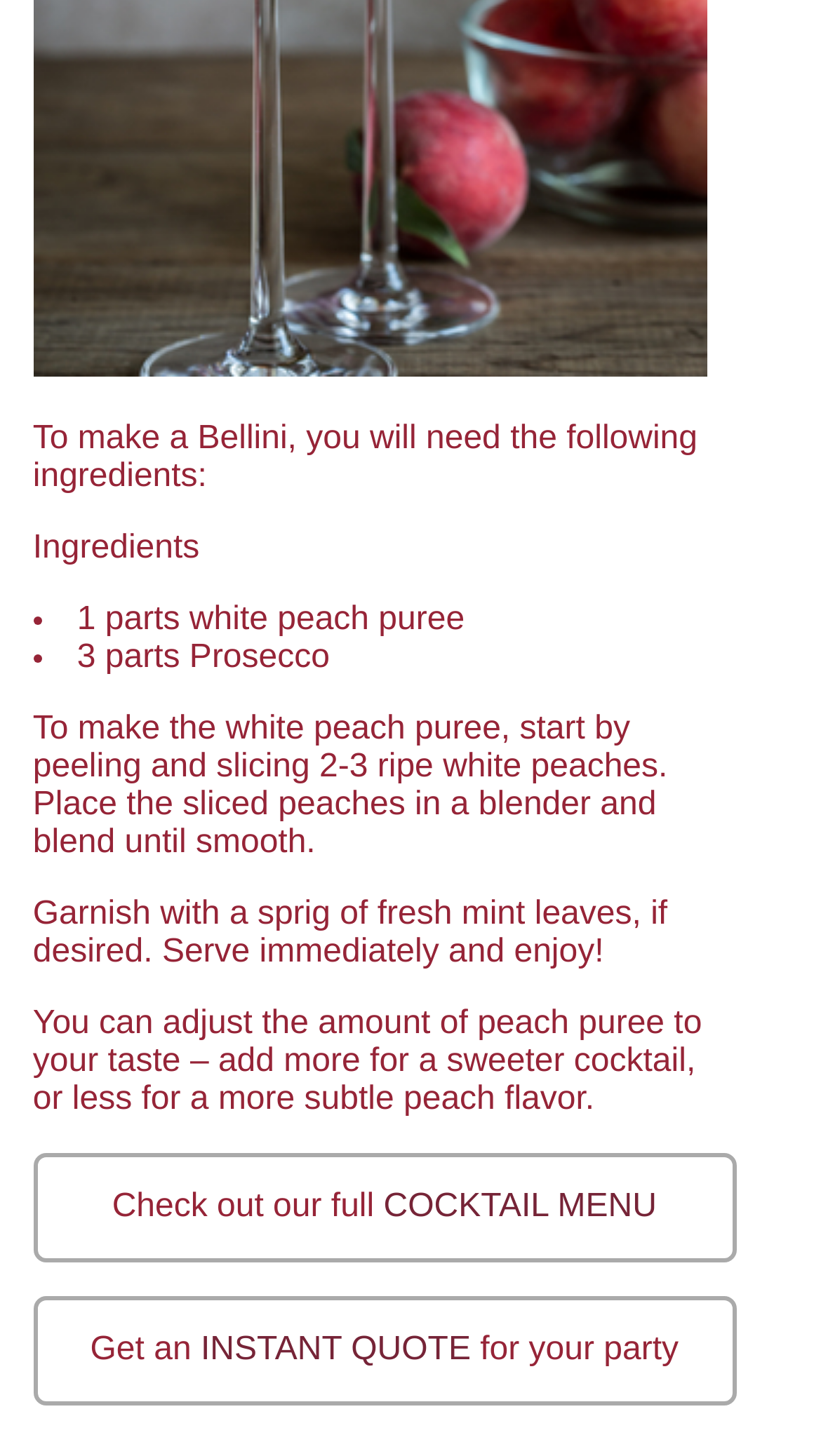Please give a concise answer to this question using a single word or phrase: 
What is the purpose of blending the sliced peaches?

to make smooth puree